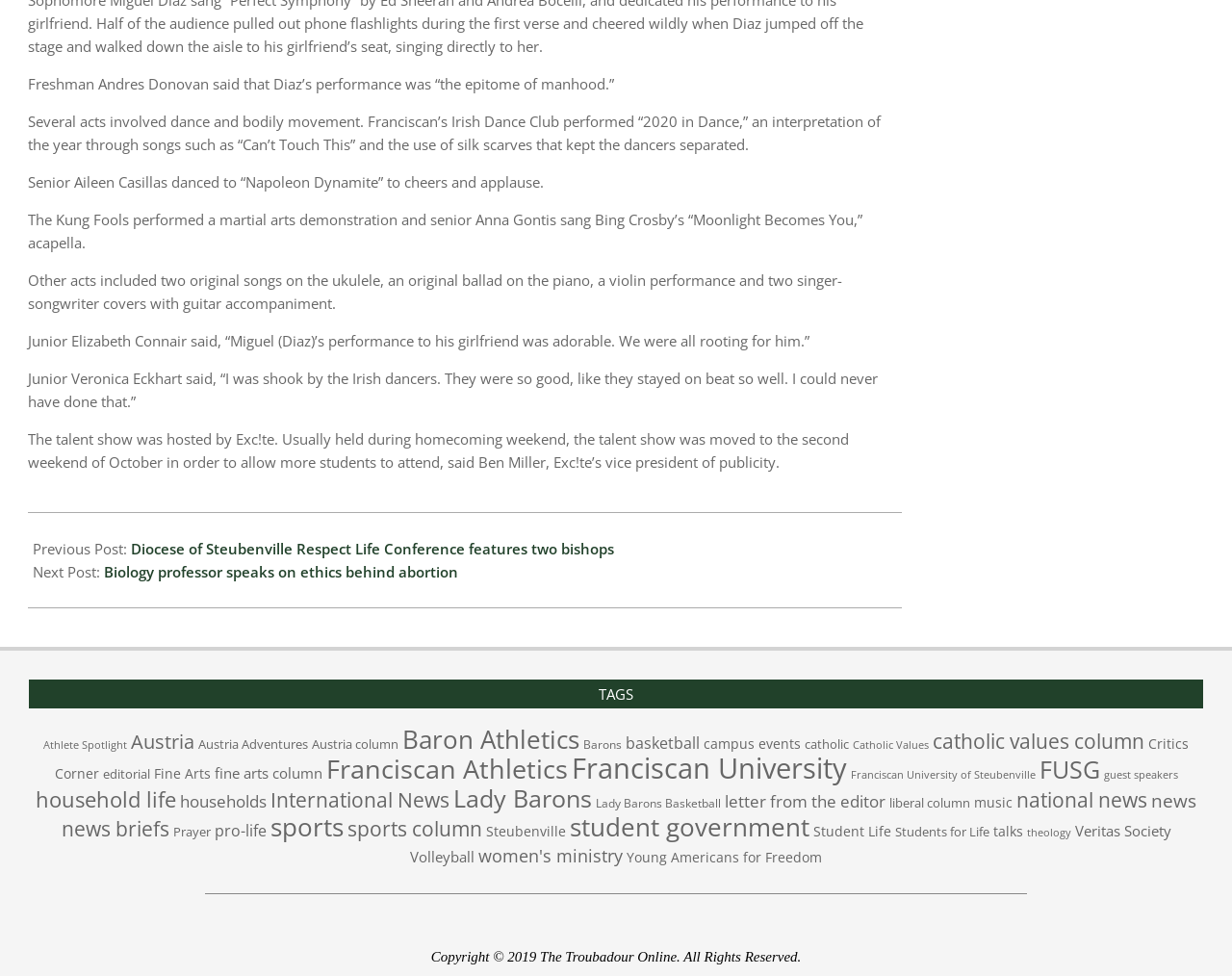Kindly determine the bounding box coordinates for the area that needs to be clicked to execute this instruction: "Click on the 'Student Life' tag".

[0.66, 0.842, 0.723, 0.861]